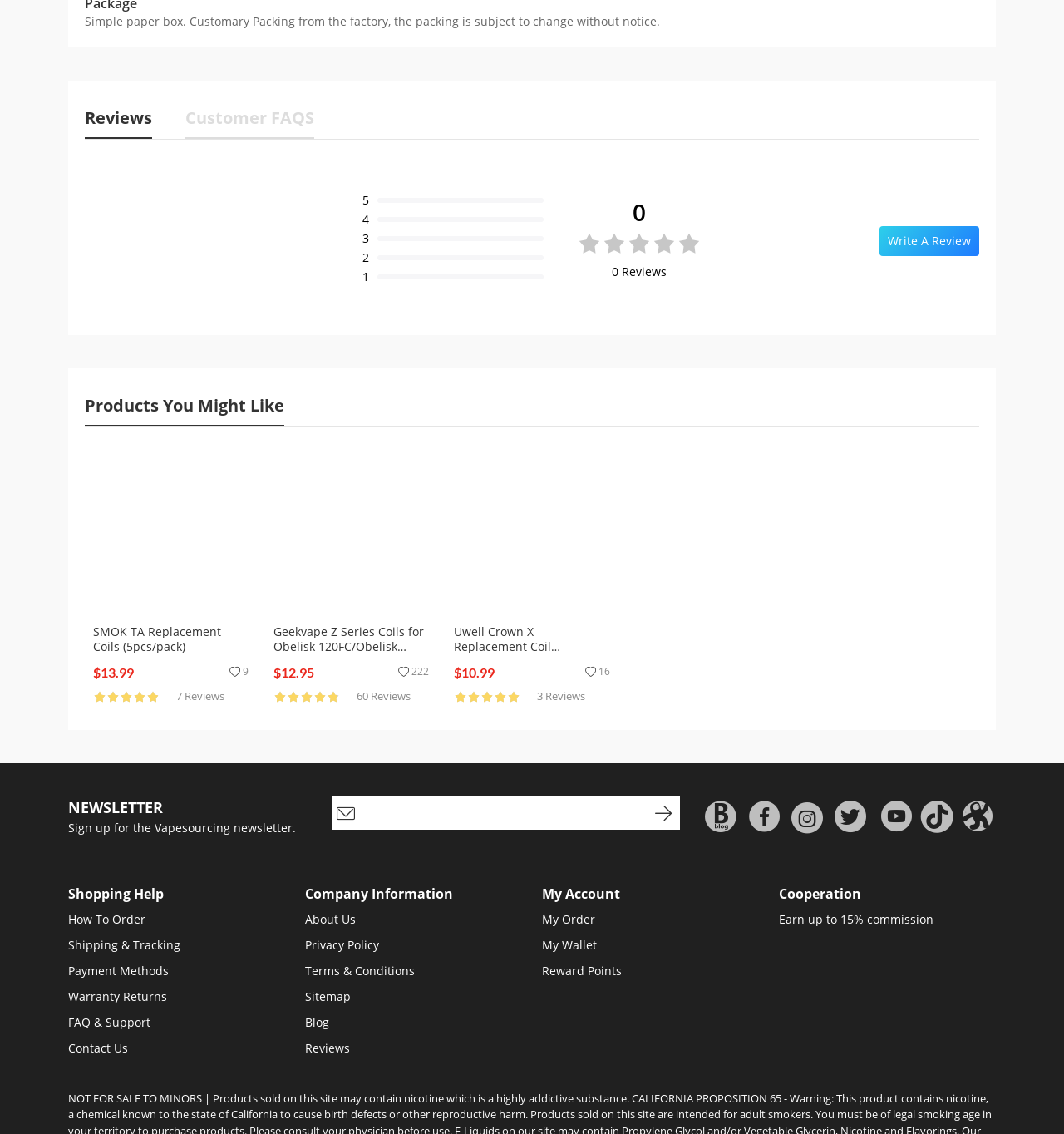How many reviews does the product have?
Please look at the screenshot and answer using one word or phrase.

0